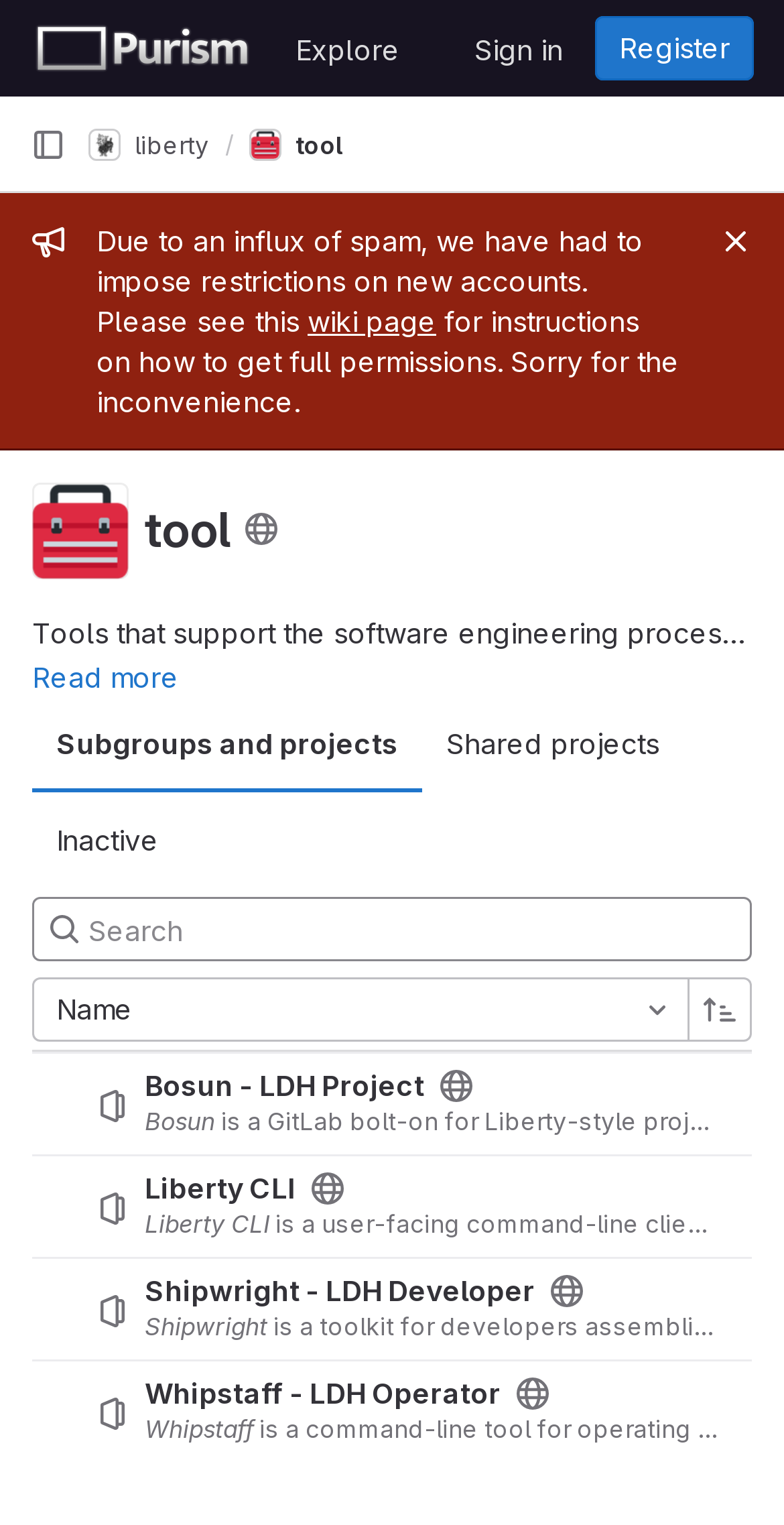Please determine the bounding box coordinates of the area that needs to be clicked to complete this task: 'Search'. The coordinates must be four float numbers between 0 and 1, formatted as [left, top, right, bottom].

[0.041, 0.588, 0.959, 0.63]